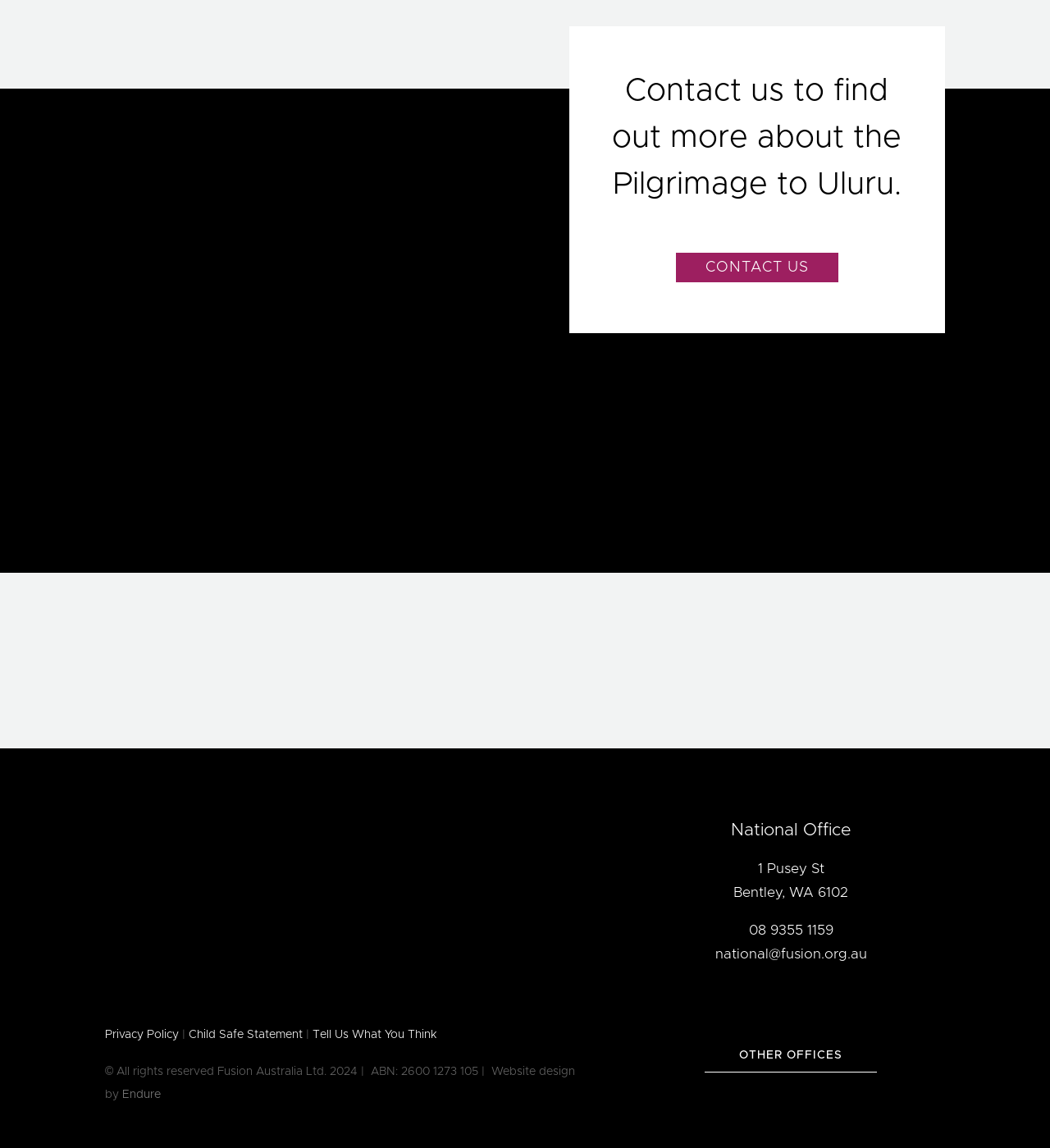Analyze the image and deliver a detailed answer to the question: What is the name of the organization?

I found the name of the organization by looking at the footer section, where it mentions '© All rights reserved Fusion Australia Ltd. 2024'.